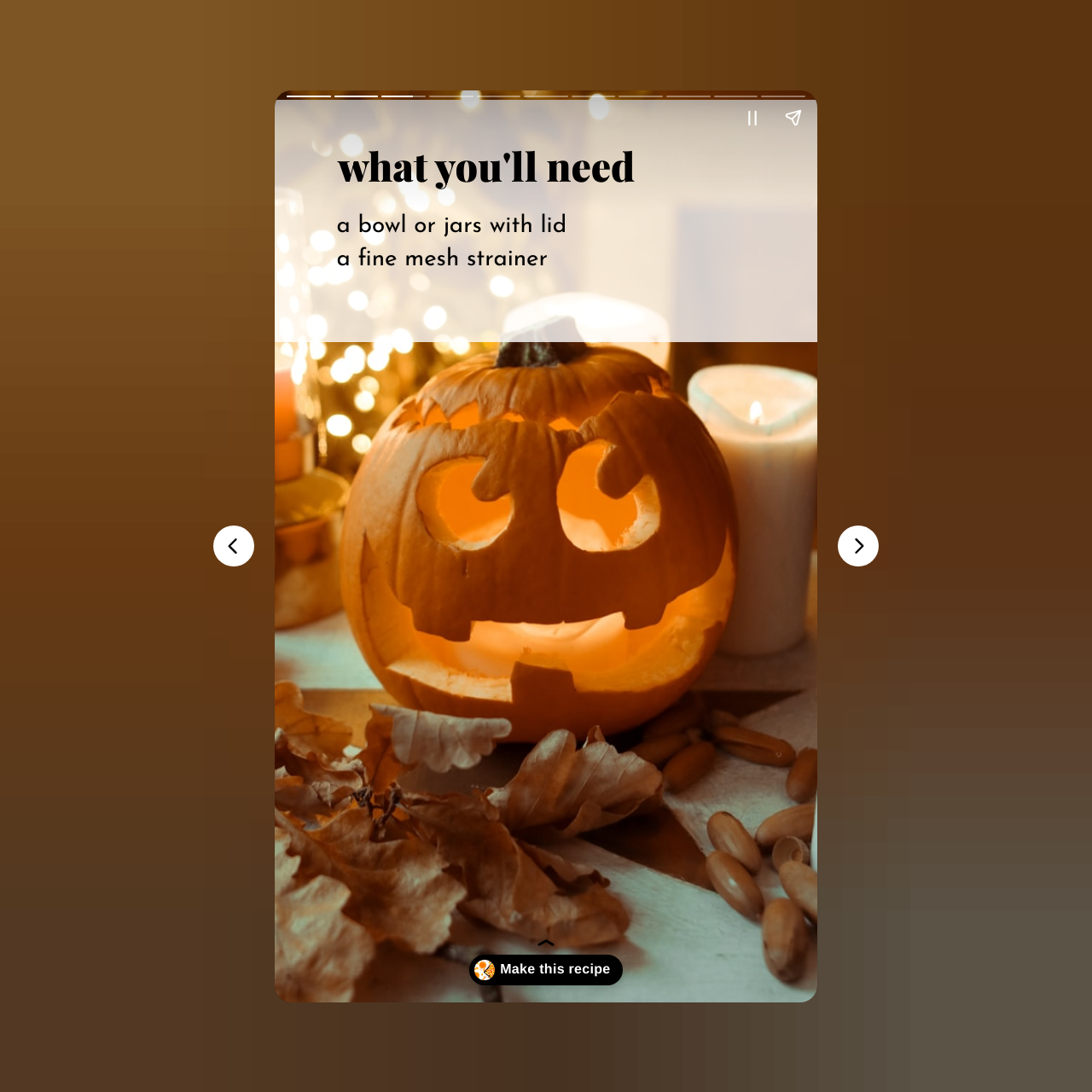What is the theme of the recipe?
Refer to the image and give a detailed response to the question.

The webpage features a smiling jack-o-lantern and fall leaves, and the recipe is described as a 'total treat fit for Halloween', indicating that the theme of the recipe is Halloween.